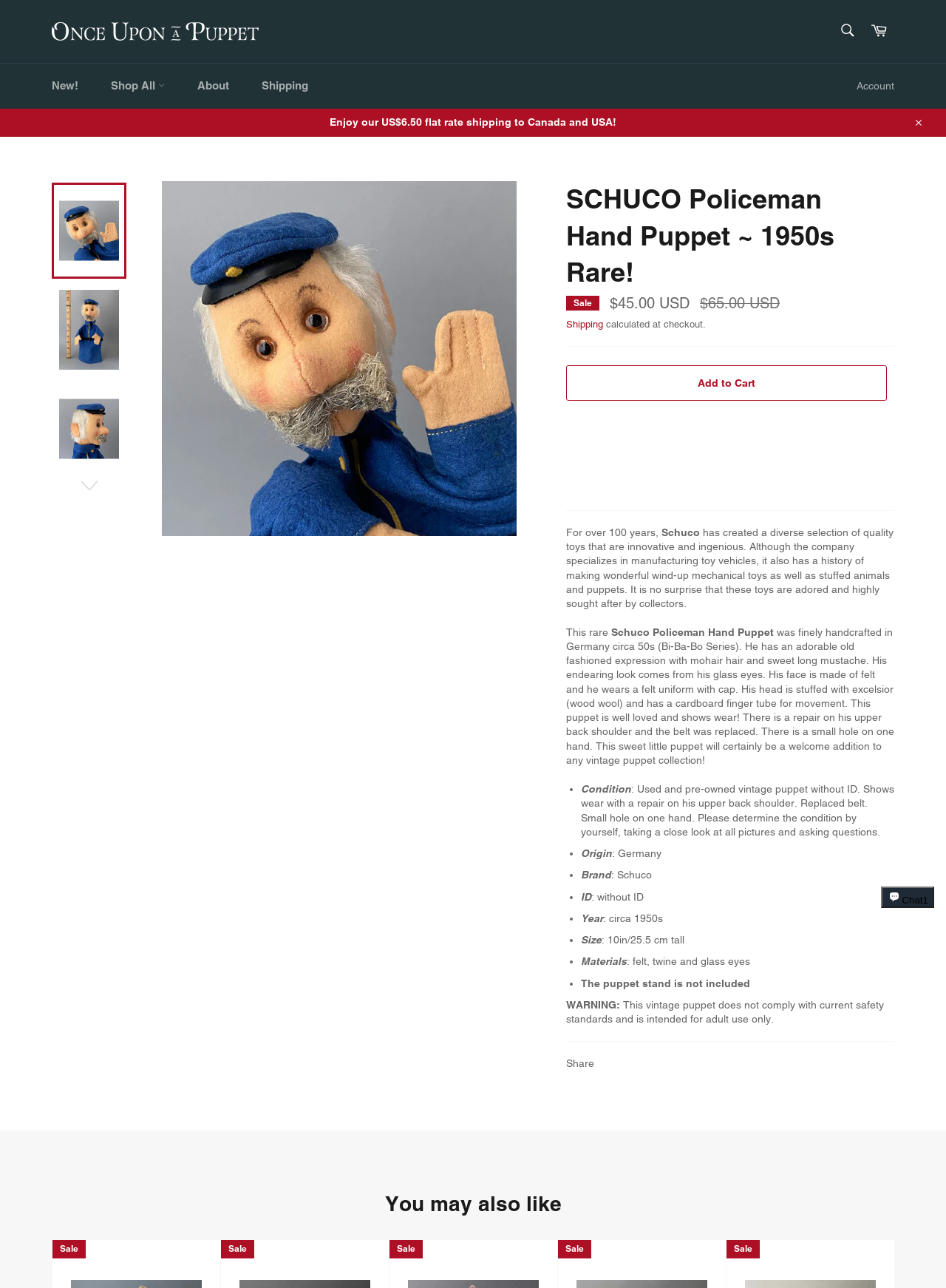Find the bounding box coordinates of the clickable element required to execute the following instruction: "View the beautiful art of homemaking". Provide the coordinates as four float numbers between 0 and 1, i.e., [left, top, right, bottom].

None